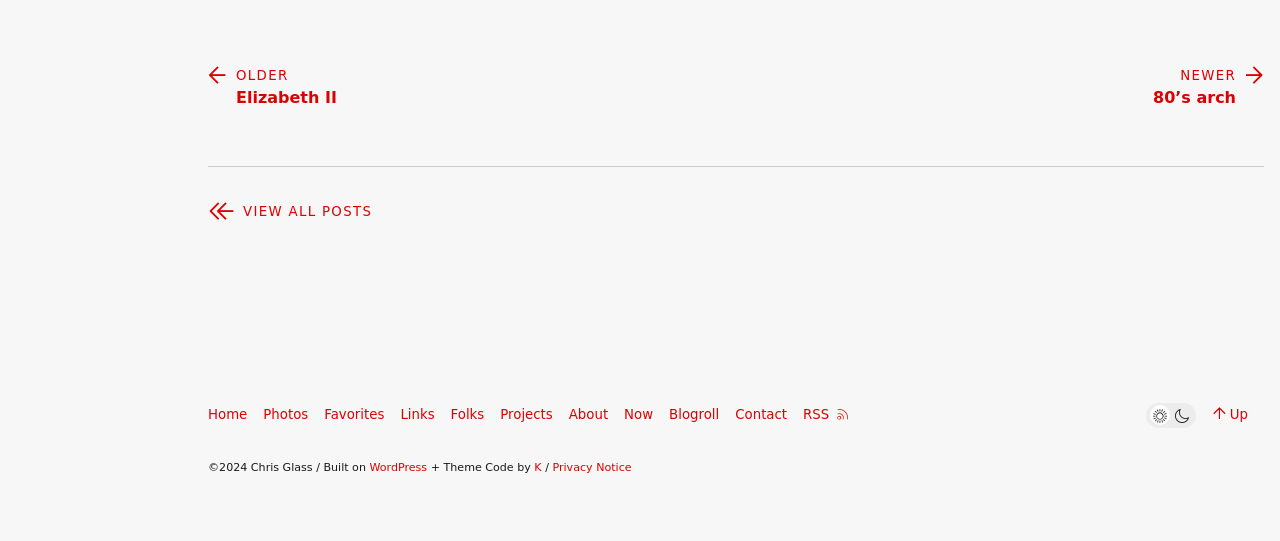Provide the bounding box coordinates of the HTML element described by the text: "Now".

[0.488, 0.753, 0.51, 0.781]